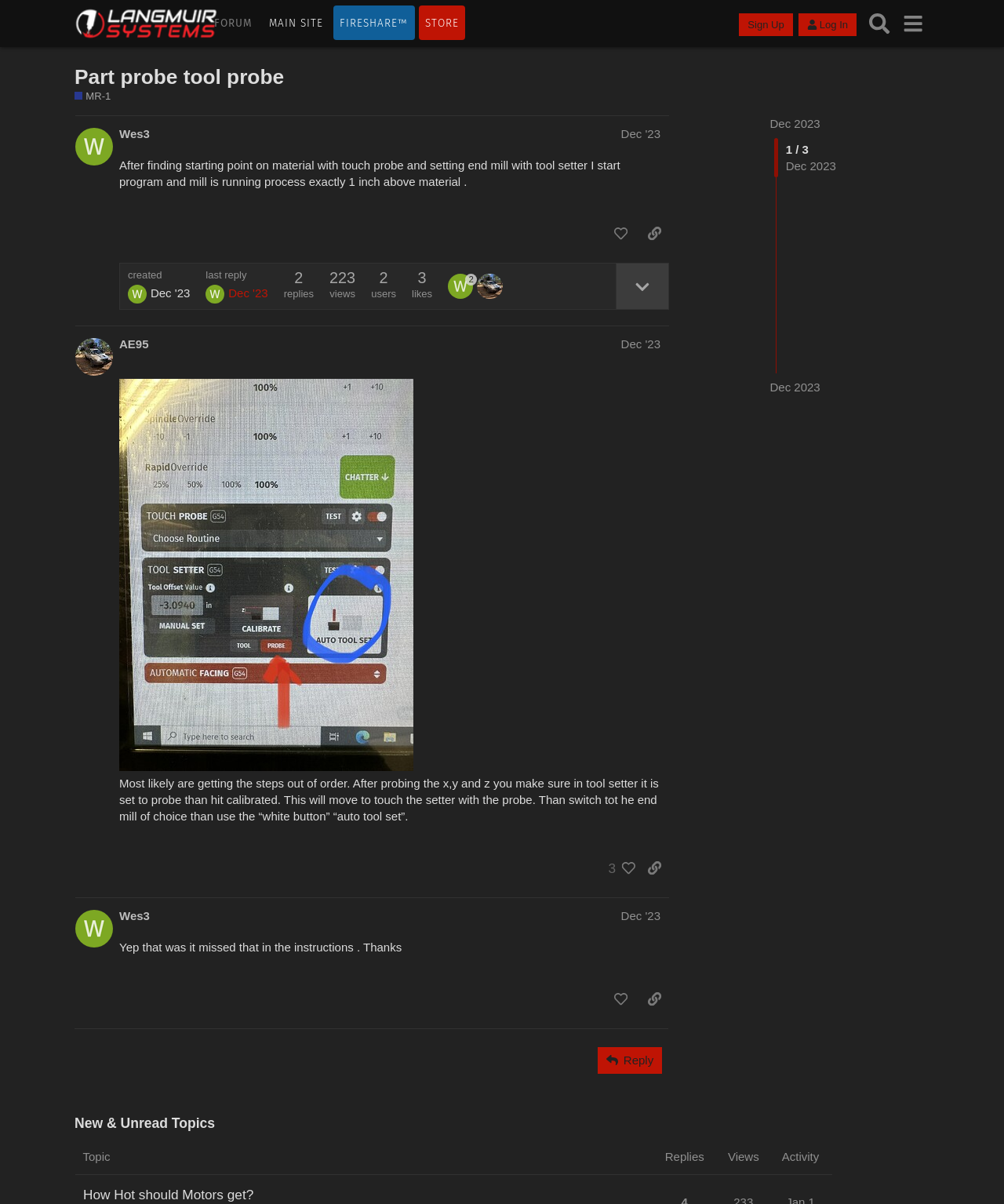Find the primary header on the webpage and provide its text.

Part probe tool probe